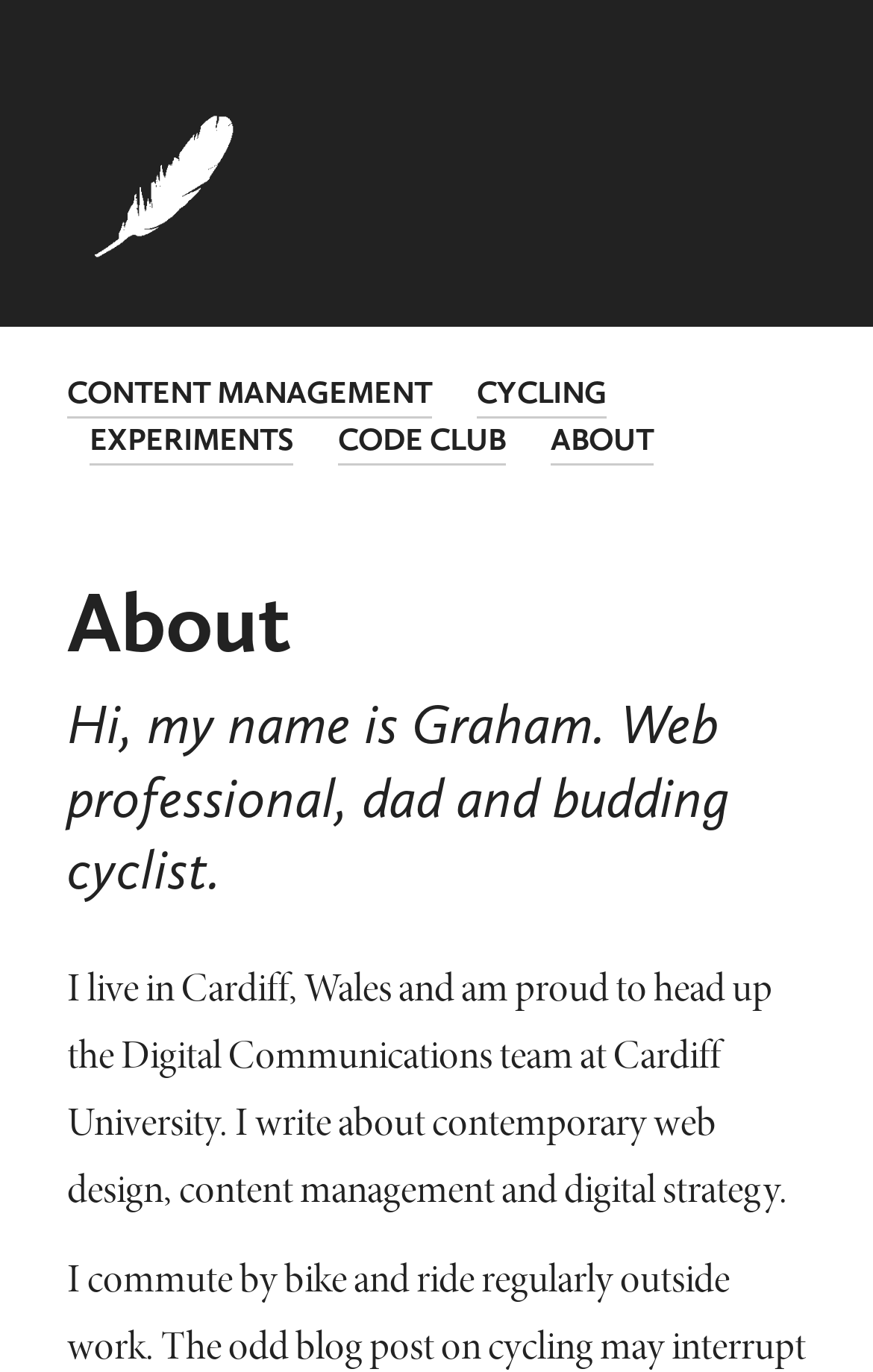Given the element description Cycling, predict the bounding box coordinates for the UI element in the webpage screenshot. The format should be (top-left x, top-left y, bottom-right x, bottom-right y), and the values should be between 0 and 1.

[0.546, 0.271, 0.695, 0.305]